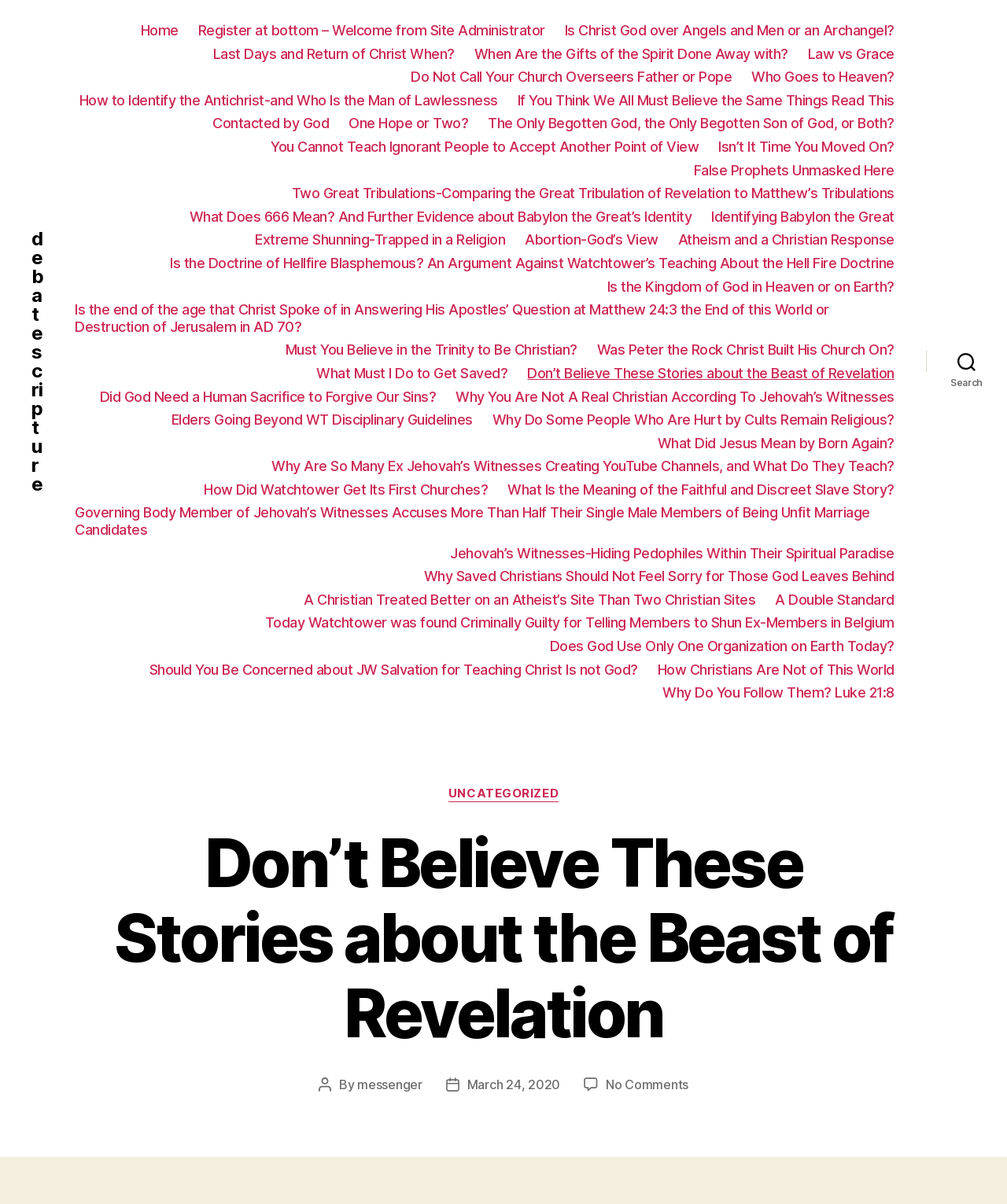Please specify the bounding box coordinates for the clickable region that will help you carry out the instruction: "Read the article 'Is Christ God over Angels and Men or an Archangel?'".

[0.561, 0.018, 0.888, 0.032]